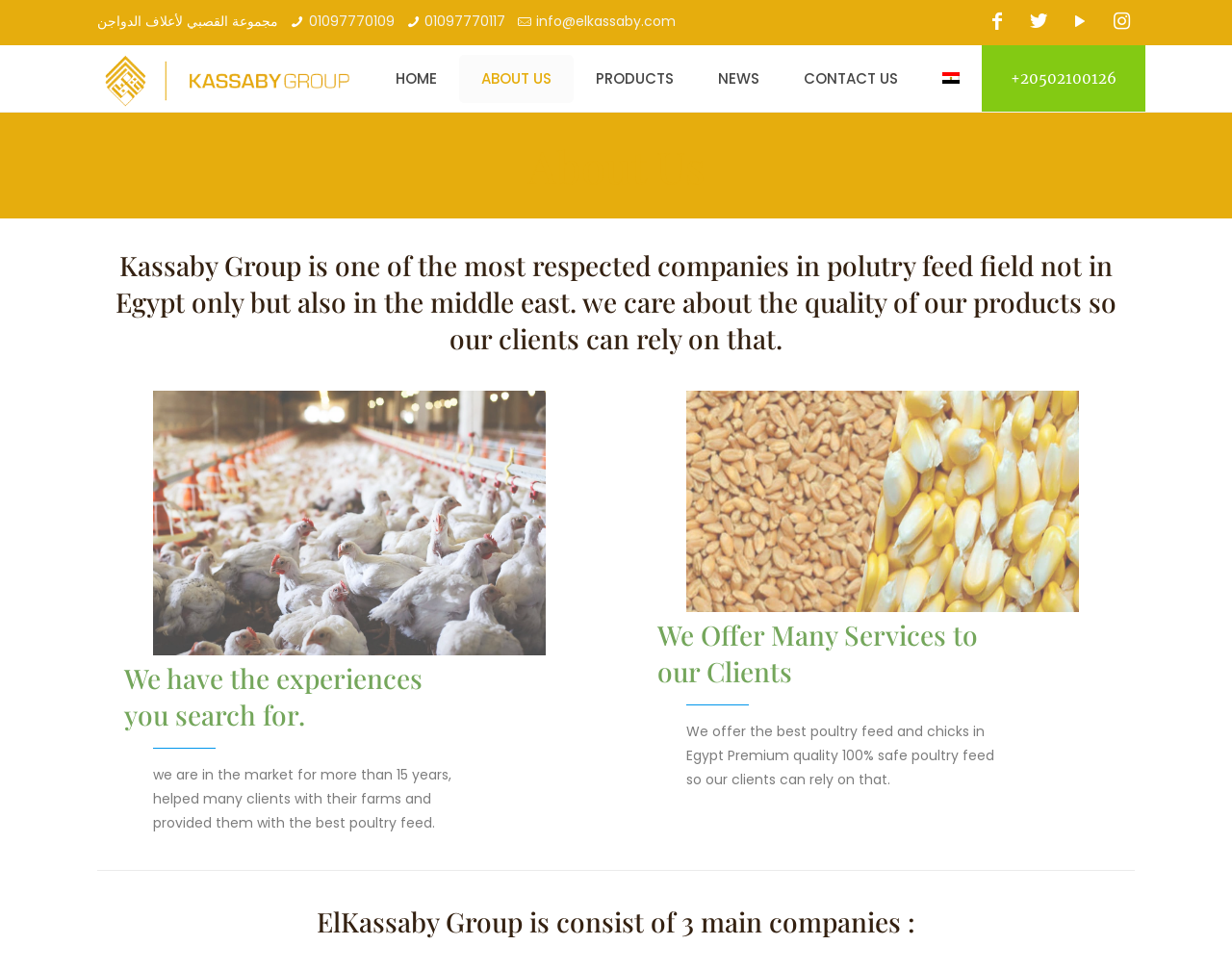Refer to the element description title="Kassaby Group" and identify the corresponding bounding box in the screenshot. Format the coordinates as (top-left x, top-left y, bottom-right x, bottom-right y) with values in the range of 0 to 1.

[0.074, 0.047, 0.295, 0.115]